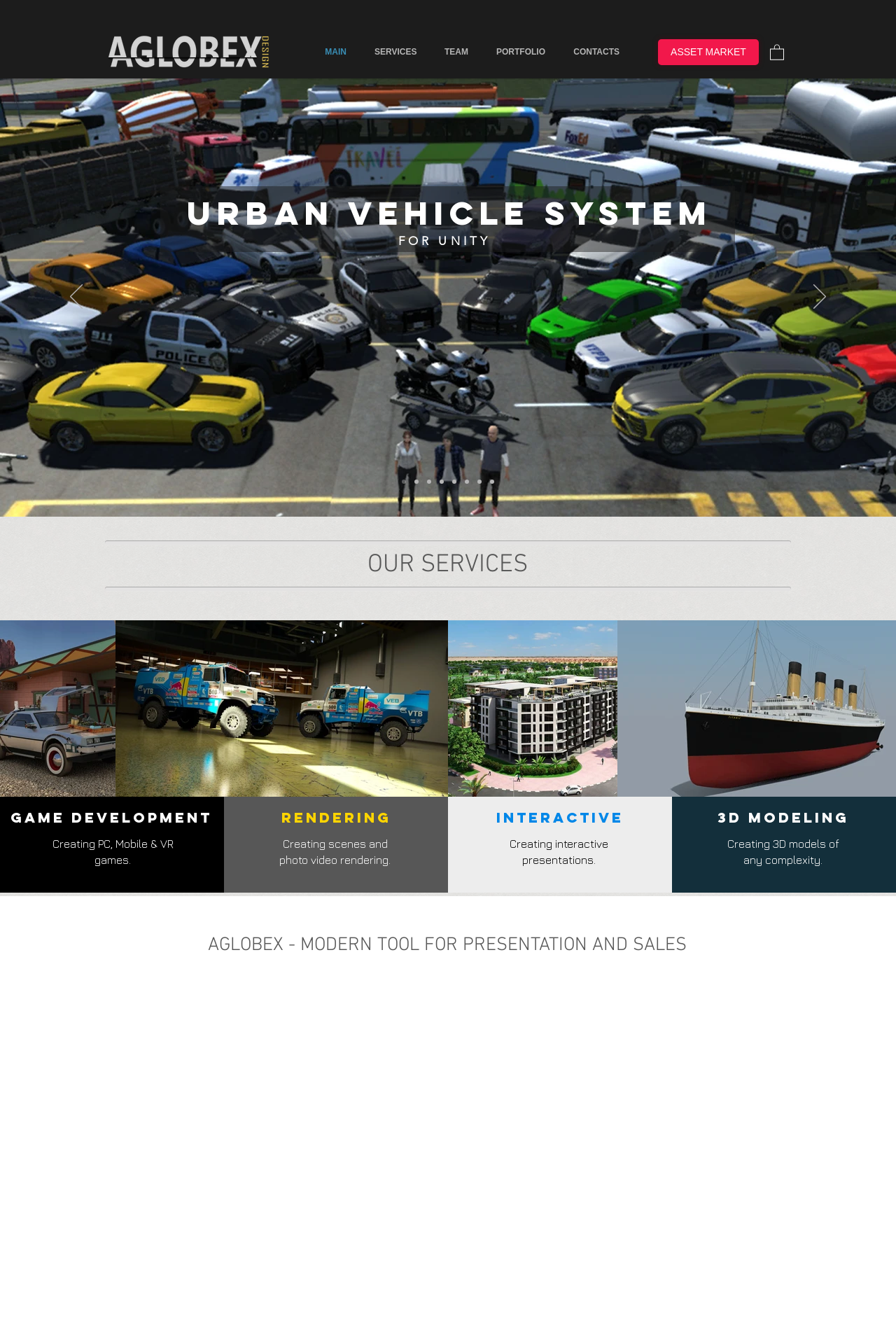Identify the bounding box coordinates for the element that needs to be clicked to fulfill this instruction: "Investigate New Hampshire's probe into former Merrill Lynch brokers". Provide the coordinates in the format of four float numbers between 0 and 1: [left, top, right, bottom].

None